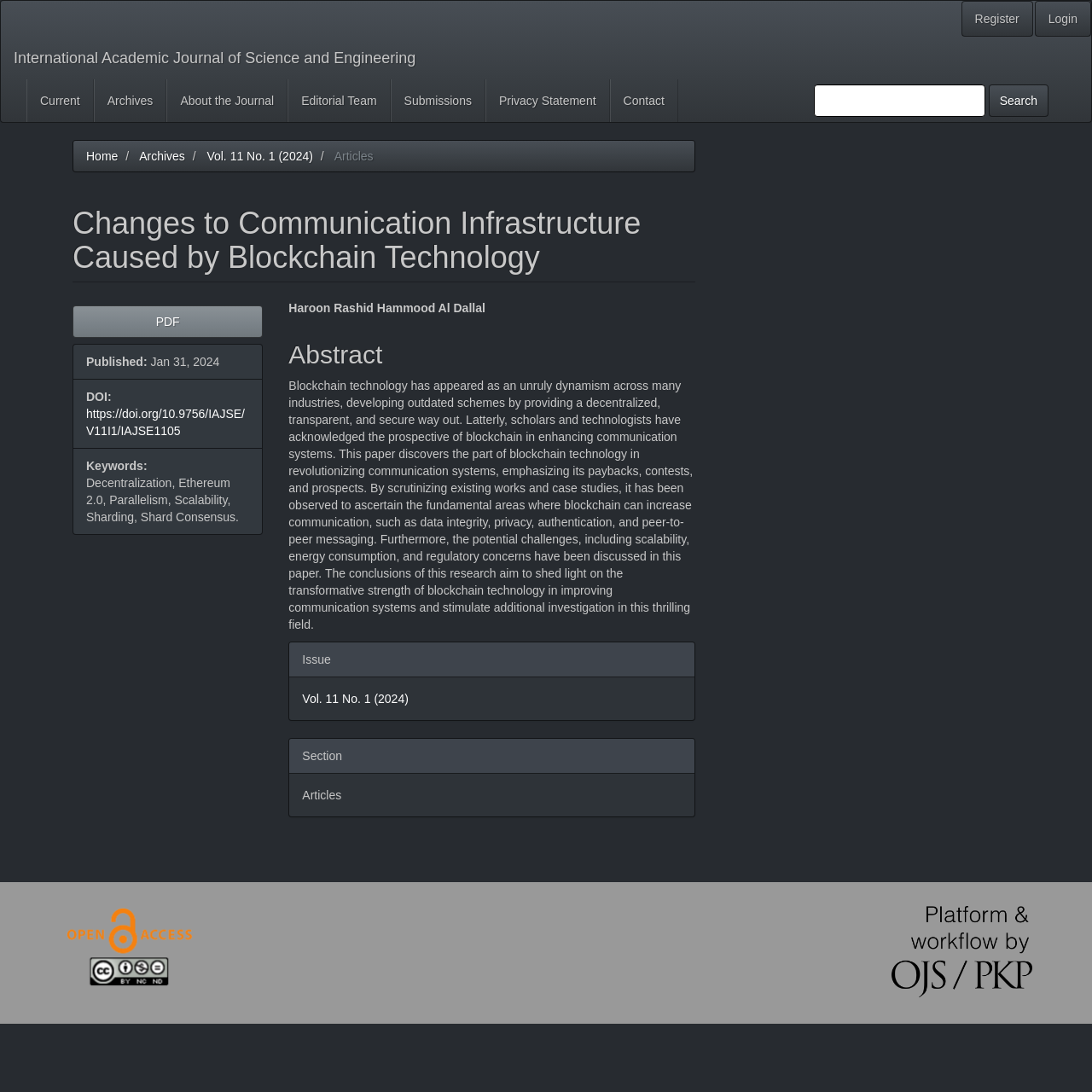Identify the bounding box coordinates for the element you need to click to achieve the following task: "View the current issue". The coordinates must be four float values ranging from 0 to 1, formatted as [left, top, right, bottom].

[0.024, 0.073, 0.086, 0.112]